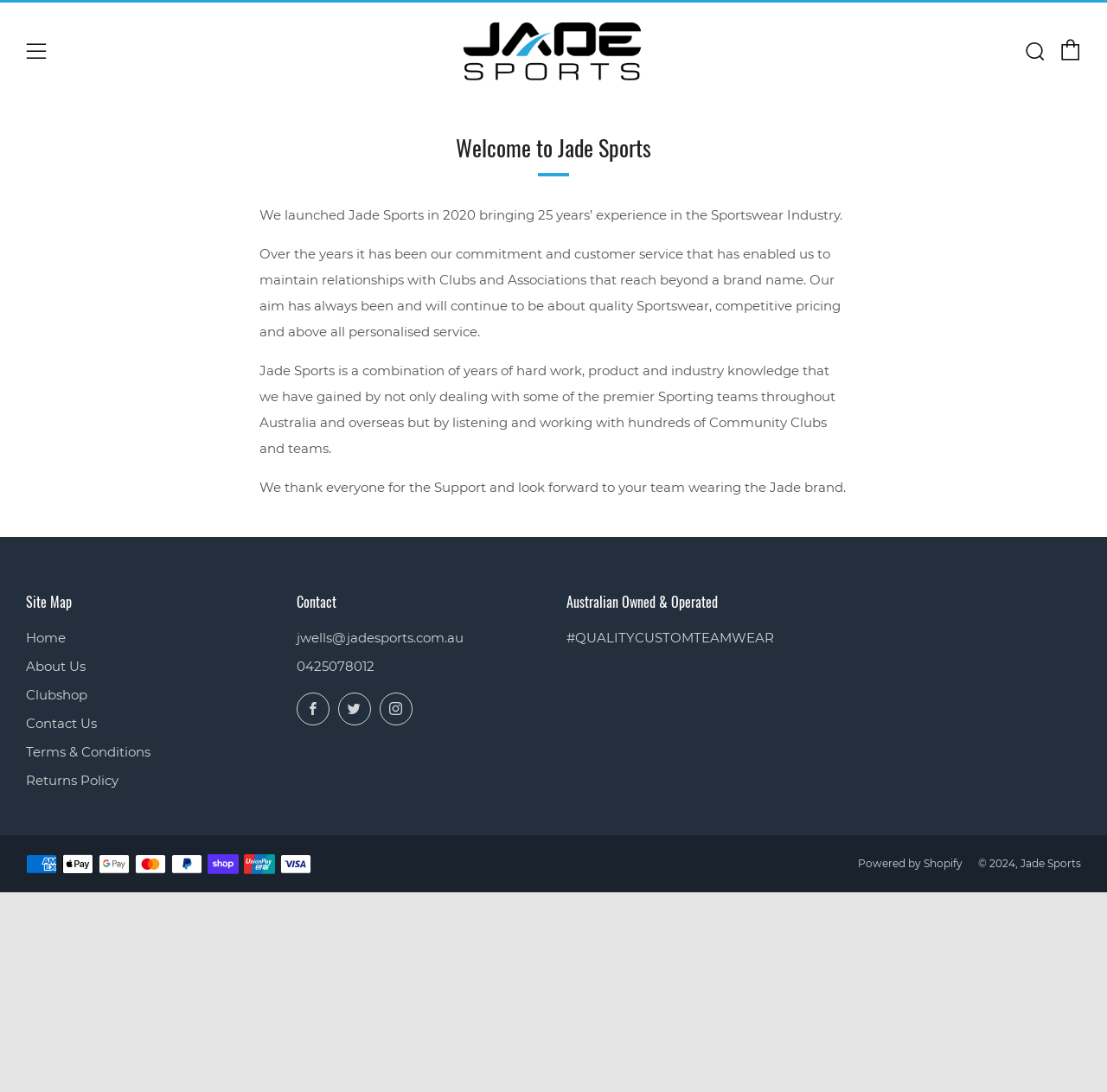What payment methods are accepted by Jade Sports?
Using the image as a reference, answer the question with a short word or phrase.

Multiple payment methods